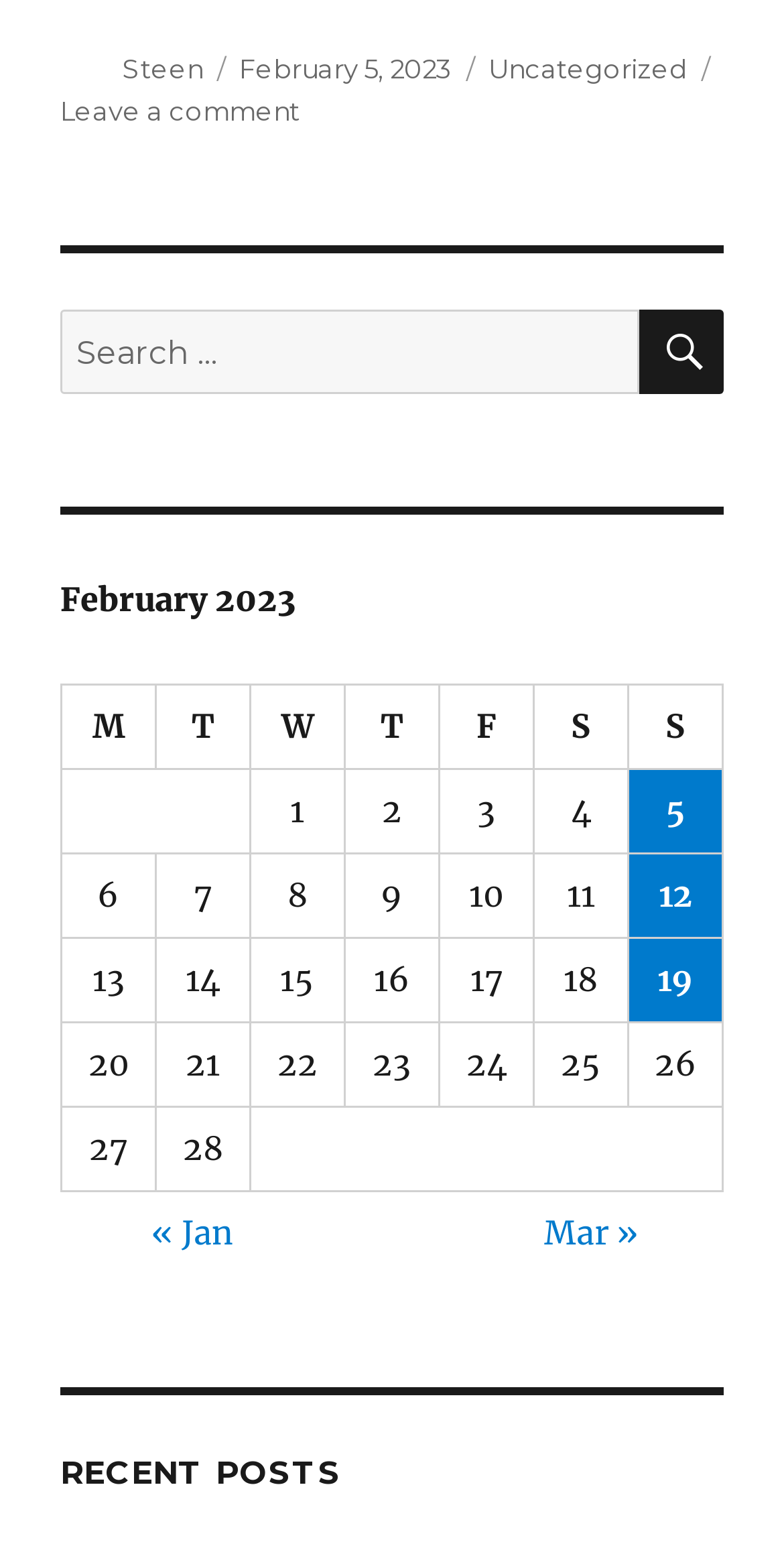Determine the bounding box coordinates of the region I should click to achieve the following instruction: "View recent posts". Ensure the bounding box coordinates are four float numbers between 0 and 1, i.e., [left, top, right, bottom].

[0.077, 0.942, 0.923, 0.969]